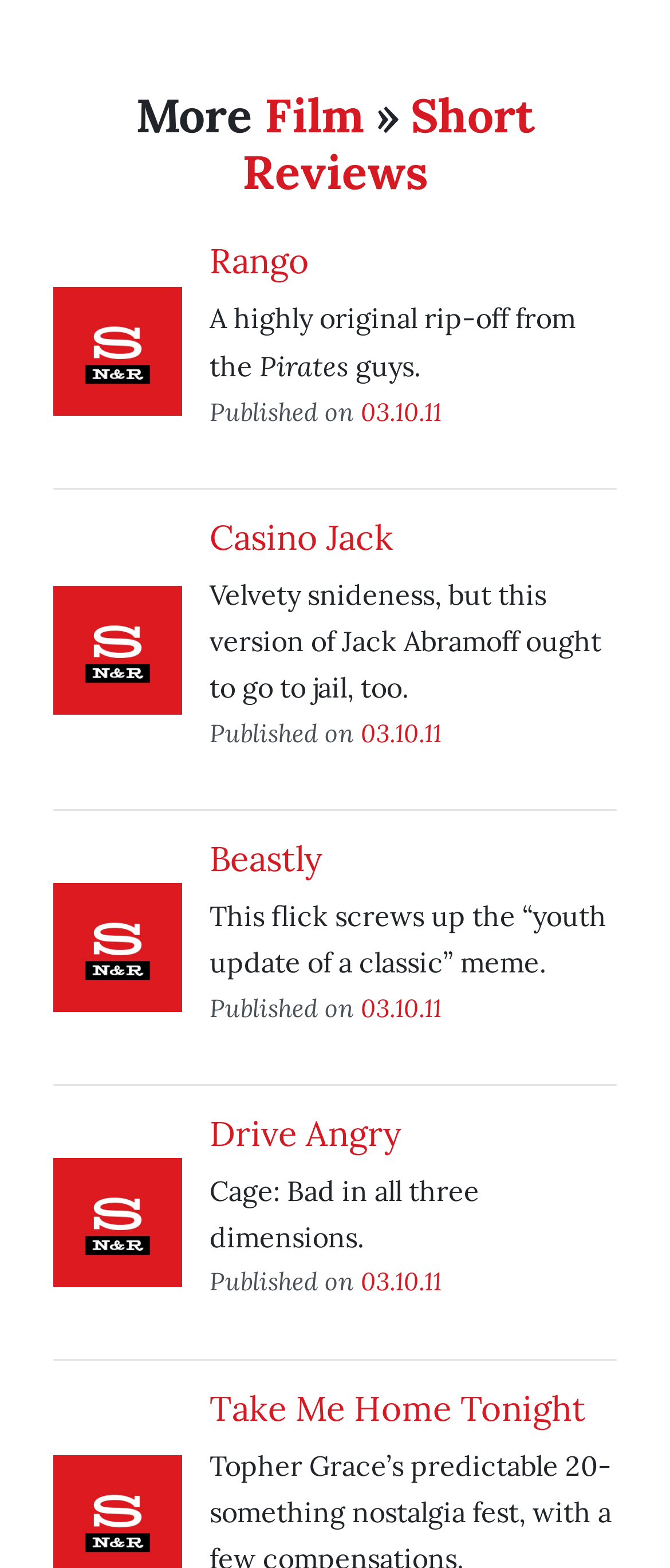Determine the bounding box coordinates (top-left x, top-left y, bottom-right x, bottom-right y) of the UI element described in the following text: Stables Home

None